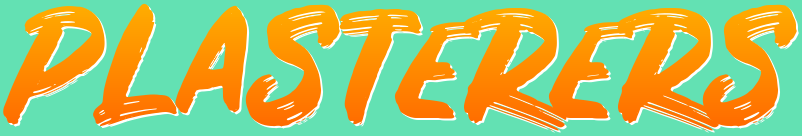Provide a one-word or brief phrase answer to the question:
What is the effect of the typography?

Dynamic brush-like